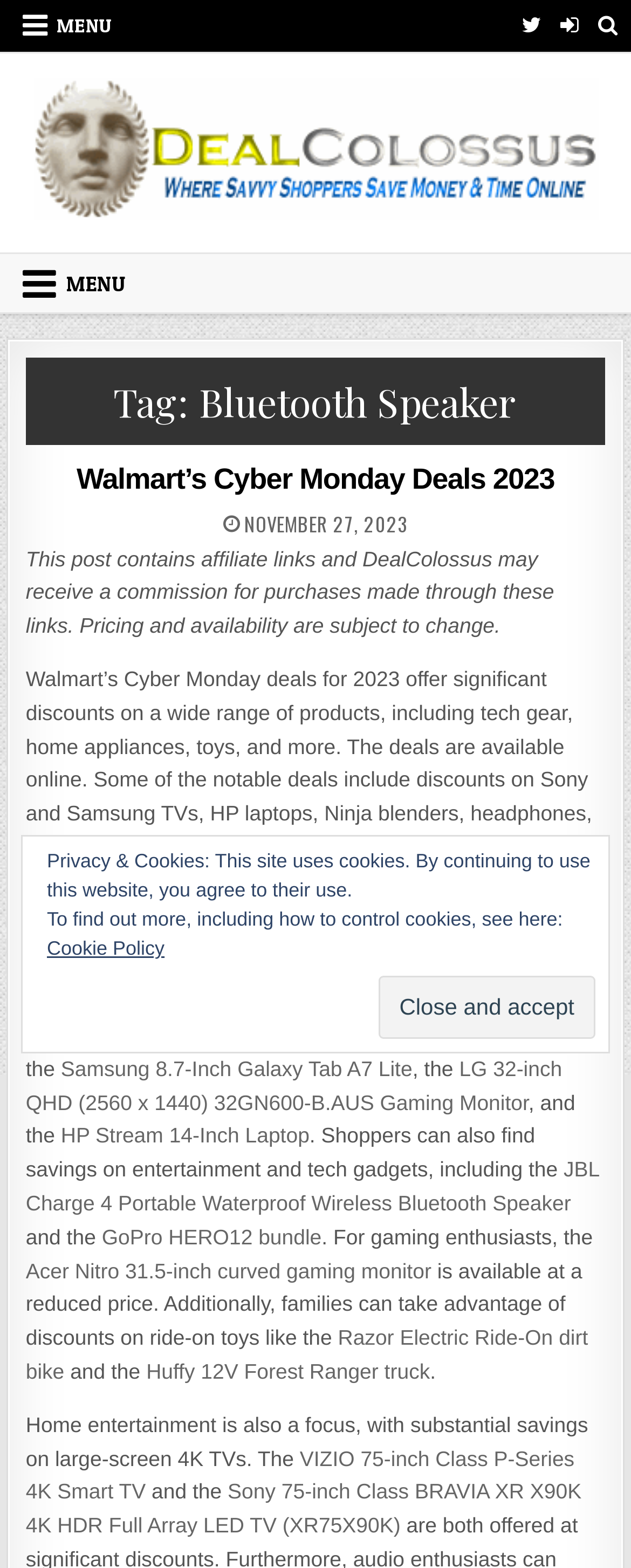What type of product is the Samsung 8.7-Inch Galaxy Tab A7 Lite?
Answer the question with a single word or phrase by looking at the picture.

Electronics